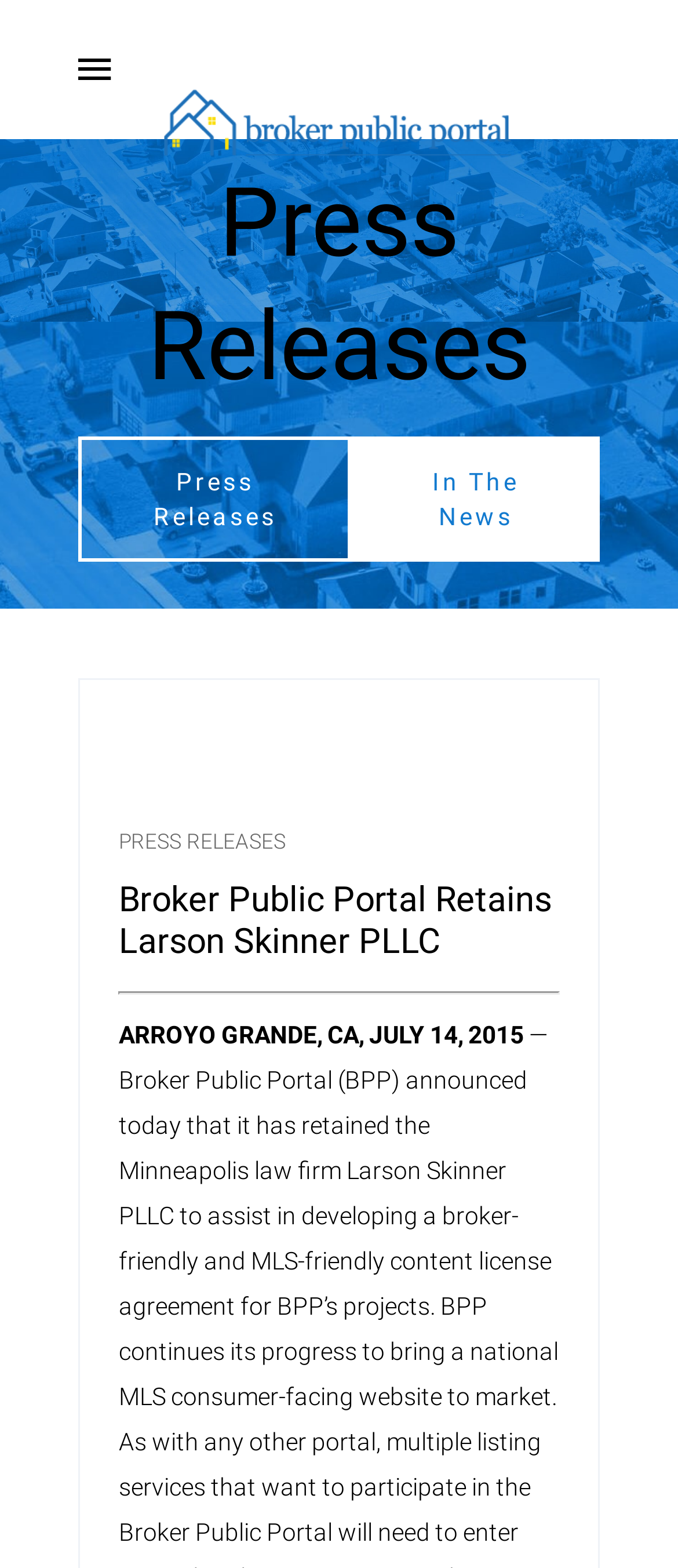Identify the bounding box for the UI element described as: "Press Releases". Ensure the coordinates are four float numbers between 0 and 1, formatted as [left, top, right, bottom].

[0.115, 0.278, 0.519, 0.358]